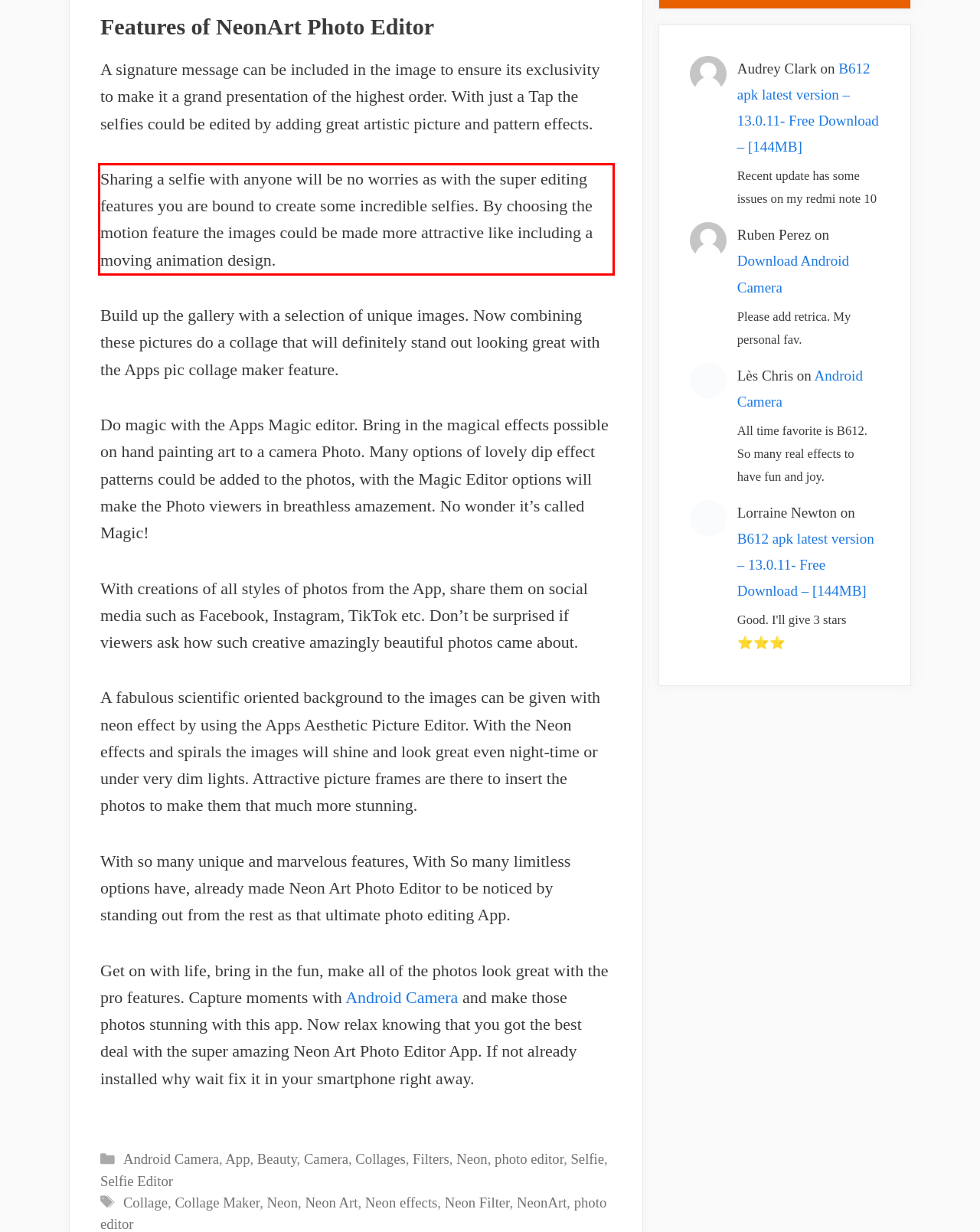Review the webpage screenshot provided, and perform OCR to extract the text from the red bounding box.

Sharing a selfie with anyone will be no worries as with the super editing features you are bound to create some incredible selfies. By choosing the motion feature the images could be made more attractive like including a moving animation design.